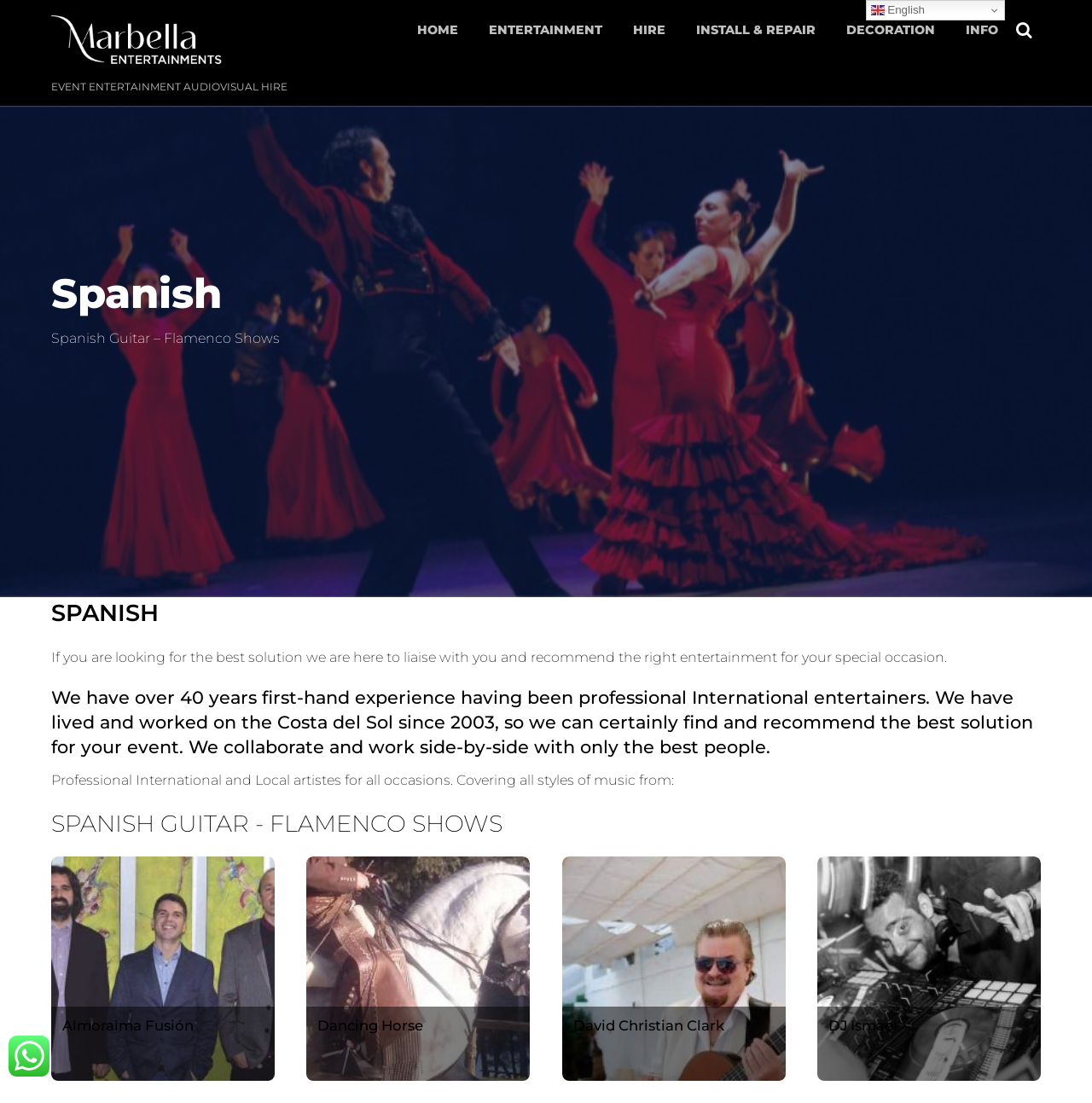Summarize the webpage in an elaborate manner.

This webpage is about entertainment and bands for events in Costa del Sol. At the top left, there is a logo with the text "Marbella Entertainments" and an image. Below the logo, there is a heading "EVENT ENTERTAINMENT AUDIOVISUAL HIRE". 

On the top right, there is a search box. Next to the search box, there are several links to different sections of the website, including "HOME", "ENTERTAINMENT", "HIRE", "INSTALL & REPAIR", "DECORATION", and "INFO". 

Below the top section, there are several headings and paragraphs of text. The first heading is "Spanish" and it is followed by a paragraph about Spanish guitar and flamenco shows. The next heading is "SPANISH" and it is followed by a paragraph about the company's experience and expertise in finding the right entertainment for events. 

There are several sections showcasing different artists, each with a heading, an image, and a link to more information. These sections are arranged in a row, with the first one on the left featuring "Almoraima Fusión", the second one featuring "Dancing Horse", the third one featuring "David Christian Clark", and the fourth one featuring "DJ Ismael". 

At the bottom left, there is a link to WhatsApp chat, accompanied by an image. At the bottom right, there is a link to switch the language to English, accompanied by an image of the English flag.